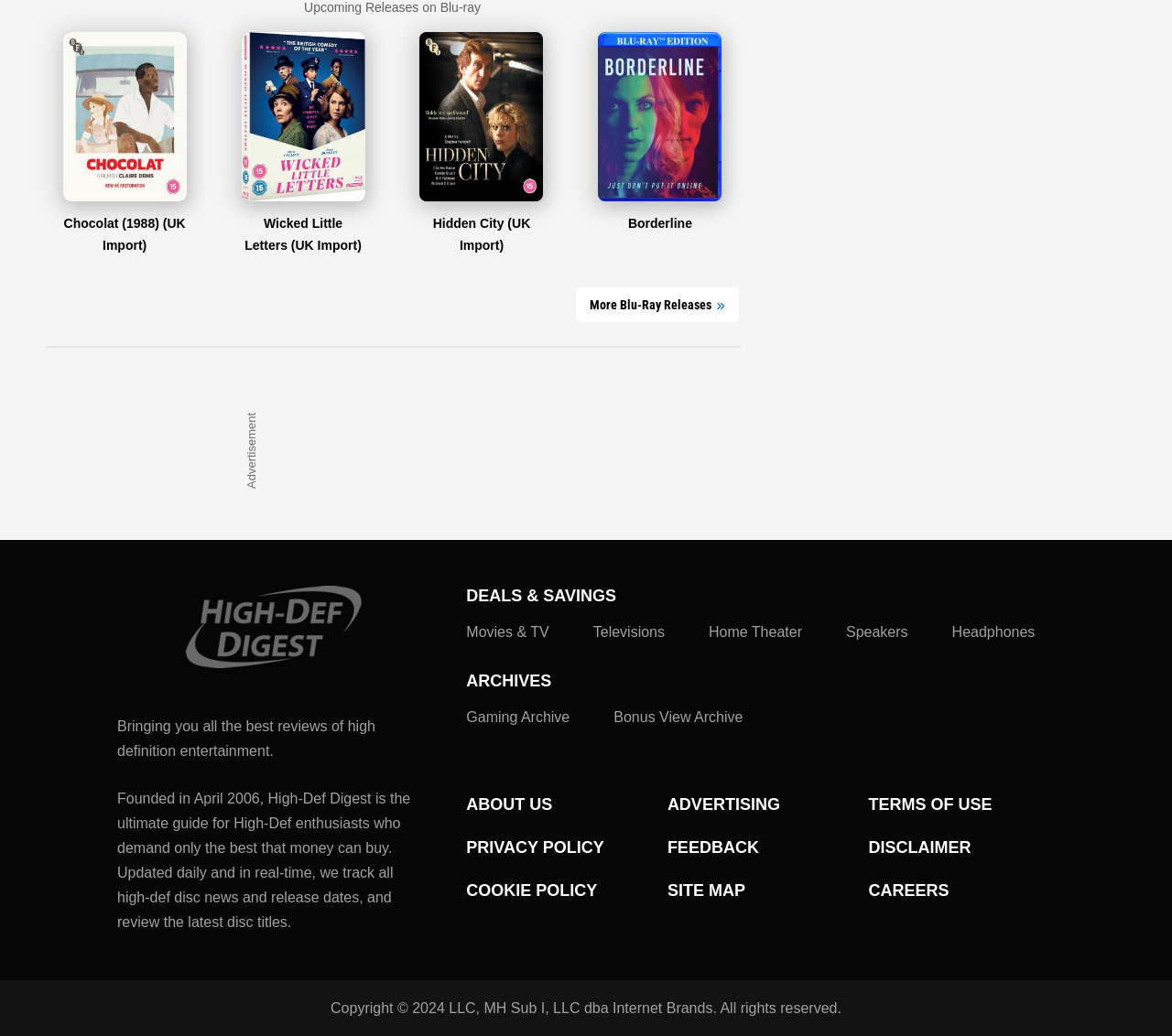Can you determine the bounding box coordinates of the area that needs to be clicked to fulfill the following instruction: "View Chocolat Blu-ray release details"?

[0.054, 0.108, 0.159, 0.244]